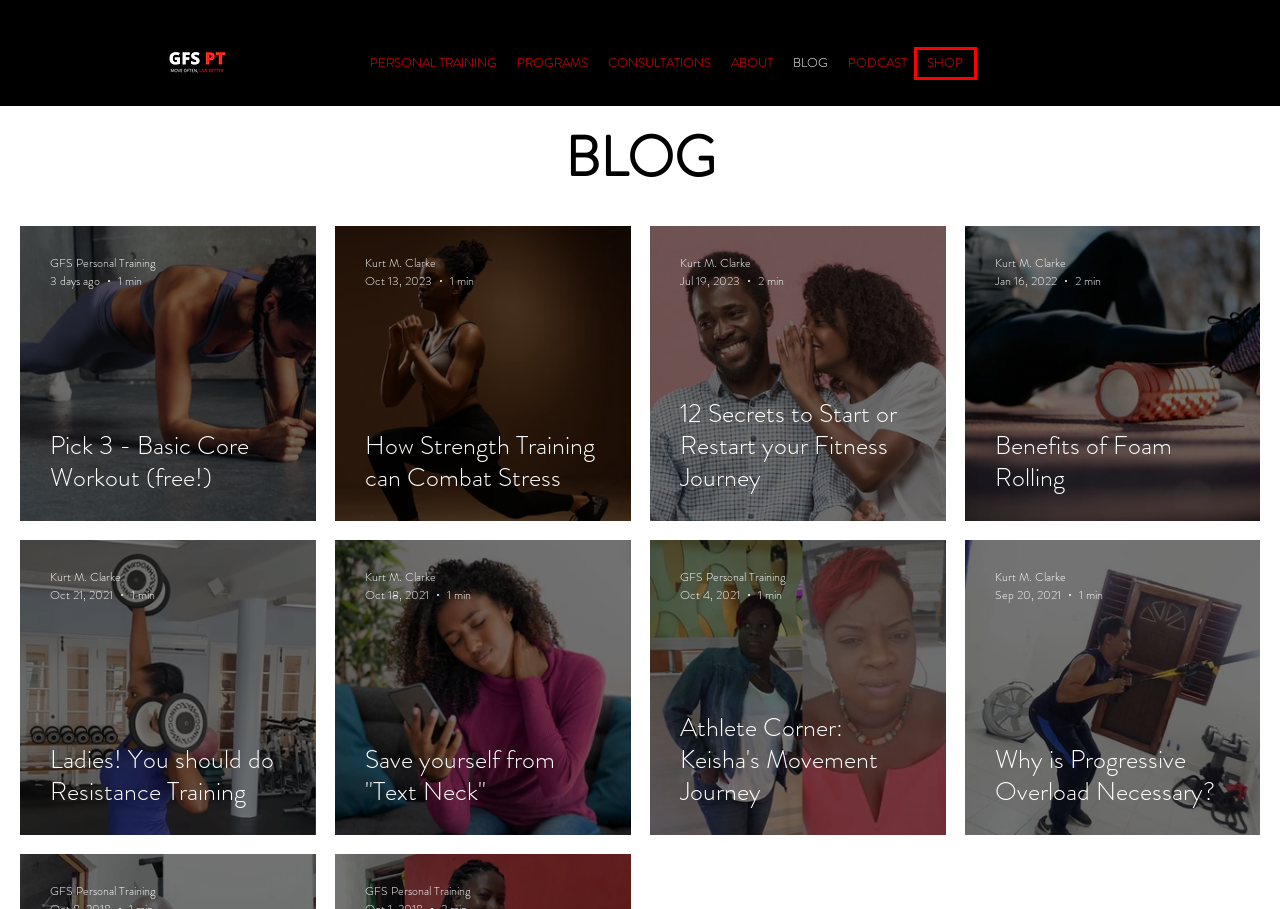With the provided screenshot showing a webpage and a red bounding box, determine which webpage description best fits the new page that appears after clicking the element inside the red box. Here are the options:
A. GFS ACTIVE WEAR | GFS PERSONAL TRAINING
B. Ladies! You should do Resistance Training
C. GFS PT | 1-On-1 Personal Training Info.
D. GFS PT | Consultations
E. Benefits of Foam Rolling
F. Save yourself from "Text Neck"
G. 12 Secrets to Start or Restart your Fitness Journey
H. Athlete Corner: Keisha's Movement Journey

A